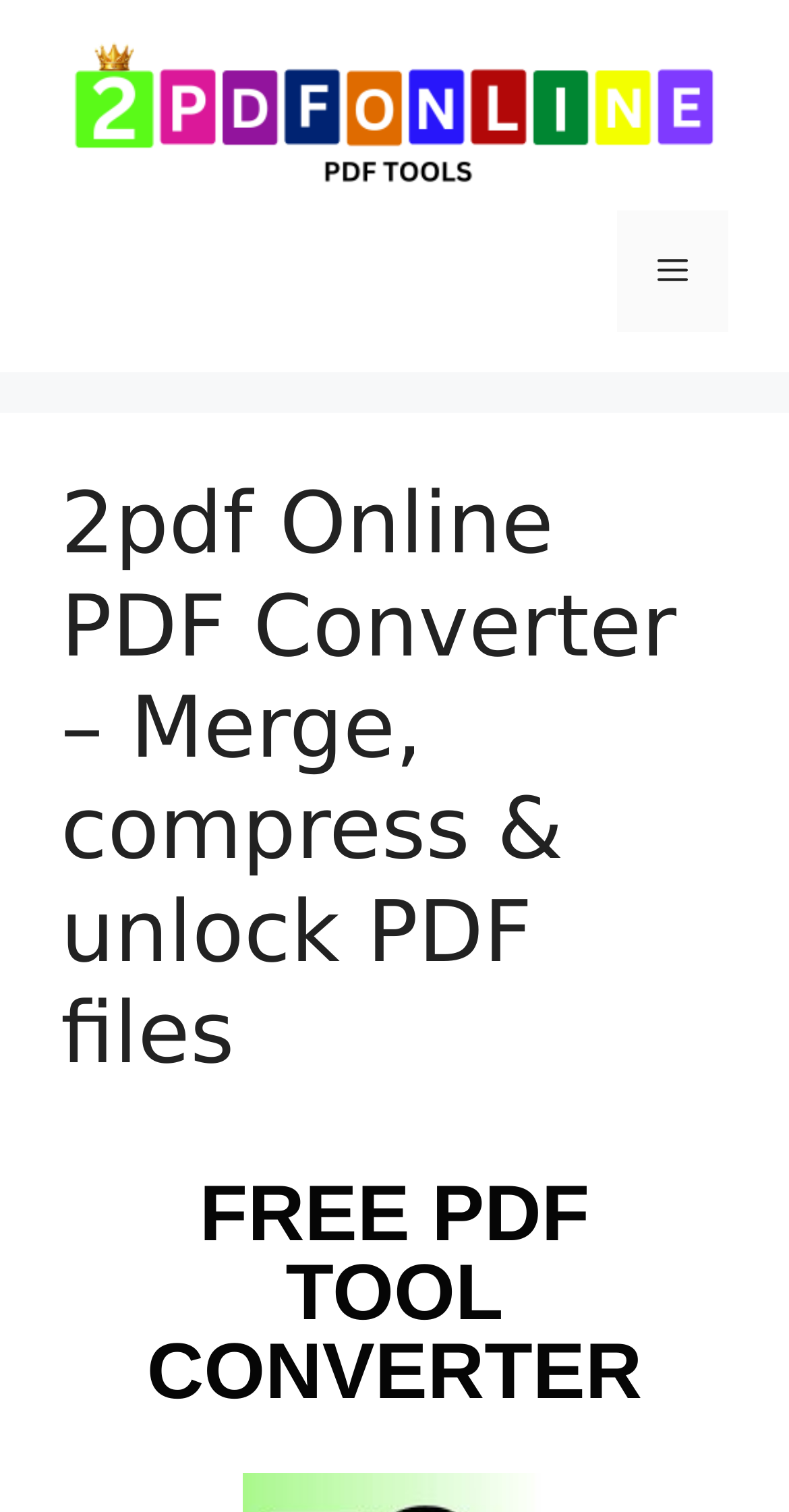Please find the bounding box for the UI element described by: "Menu".

[0.782, 0.14, 0.923, 0.22]